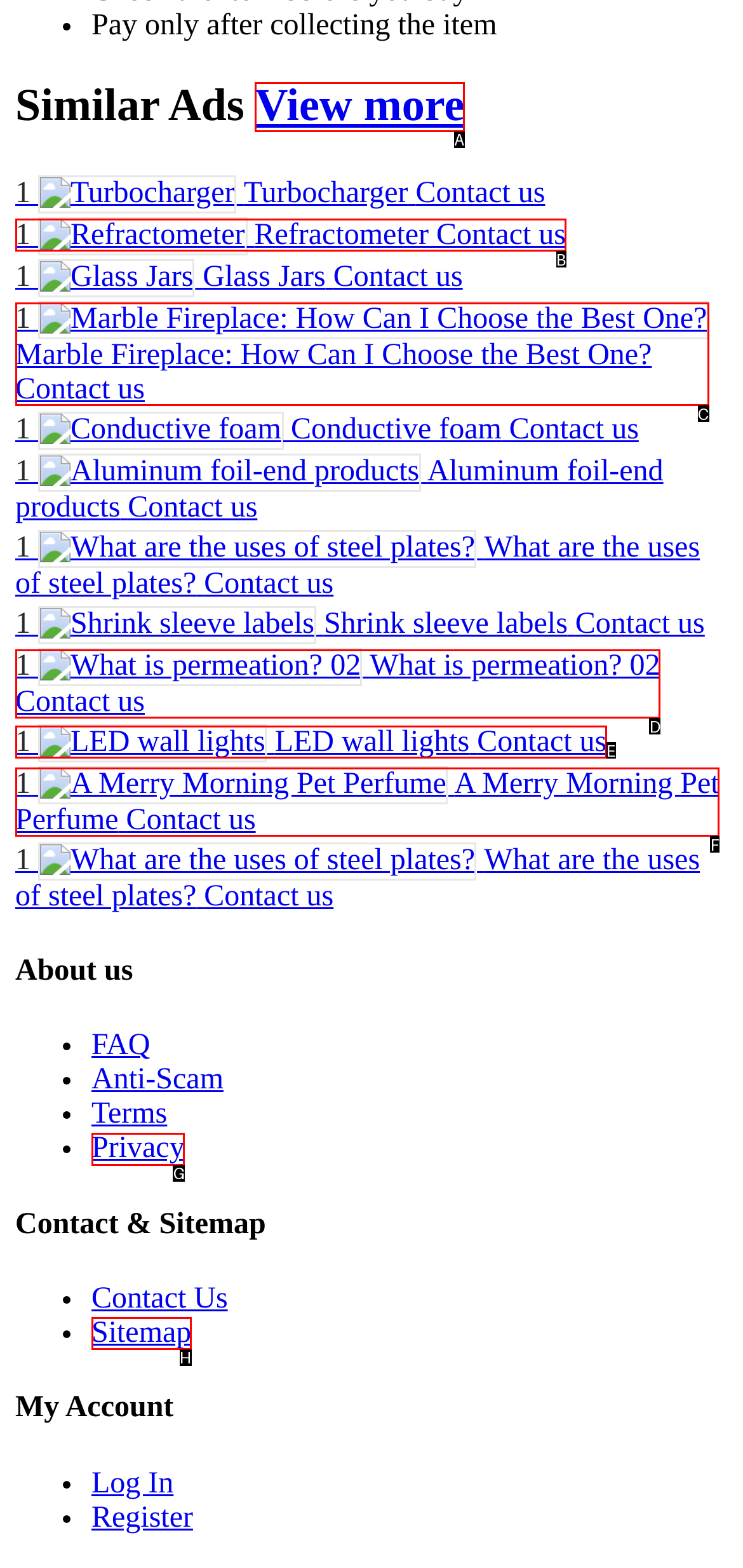Choose the option that best matches the element: PABITRA EXPORTS
Respond with the letter of the correct option.

None